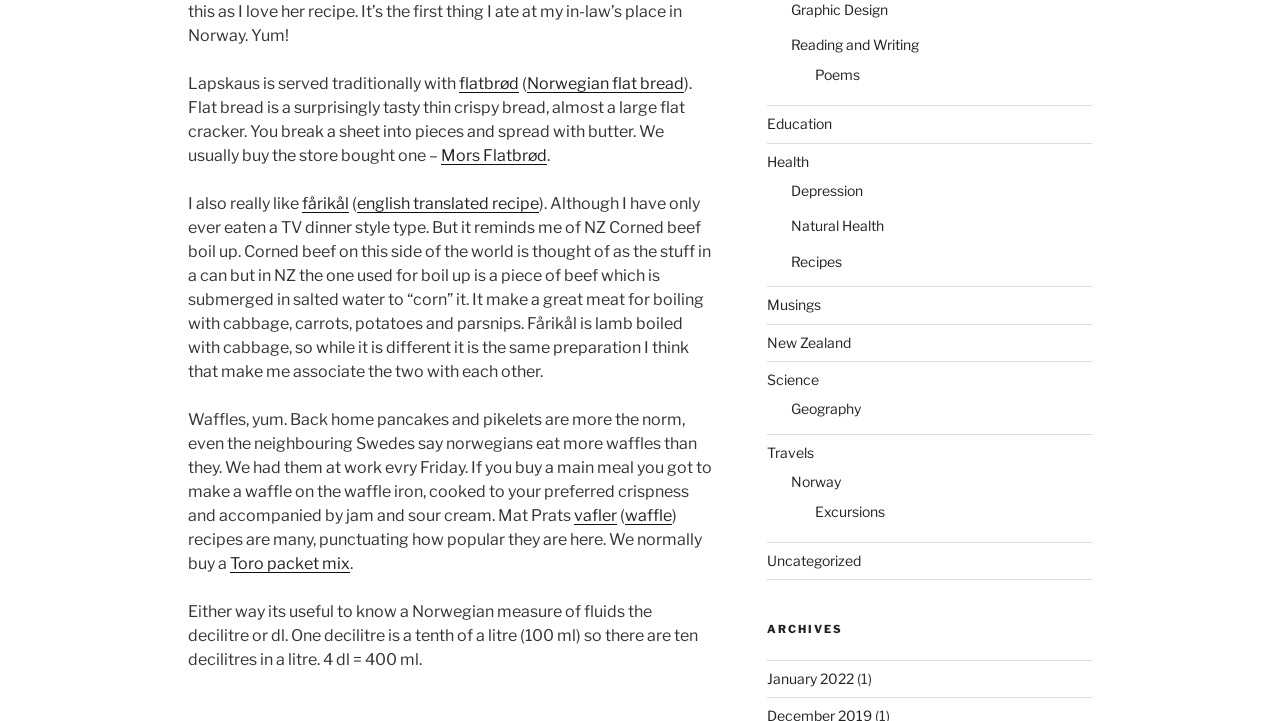Determine the bounding box coordinates of the section I need to click to execute the following instruction: "Click the 'Send' button". Provide the coordinates as four float numbers between 0 and 1, i.e., [left, top, right, bottom].

None